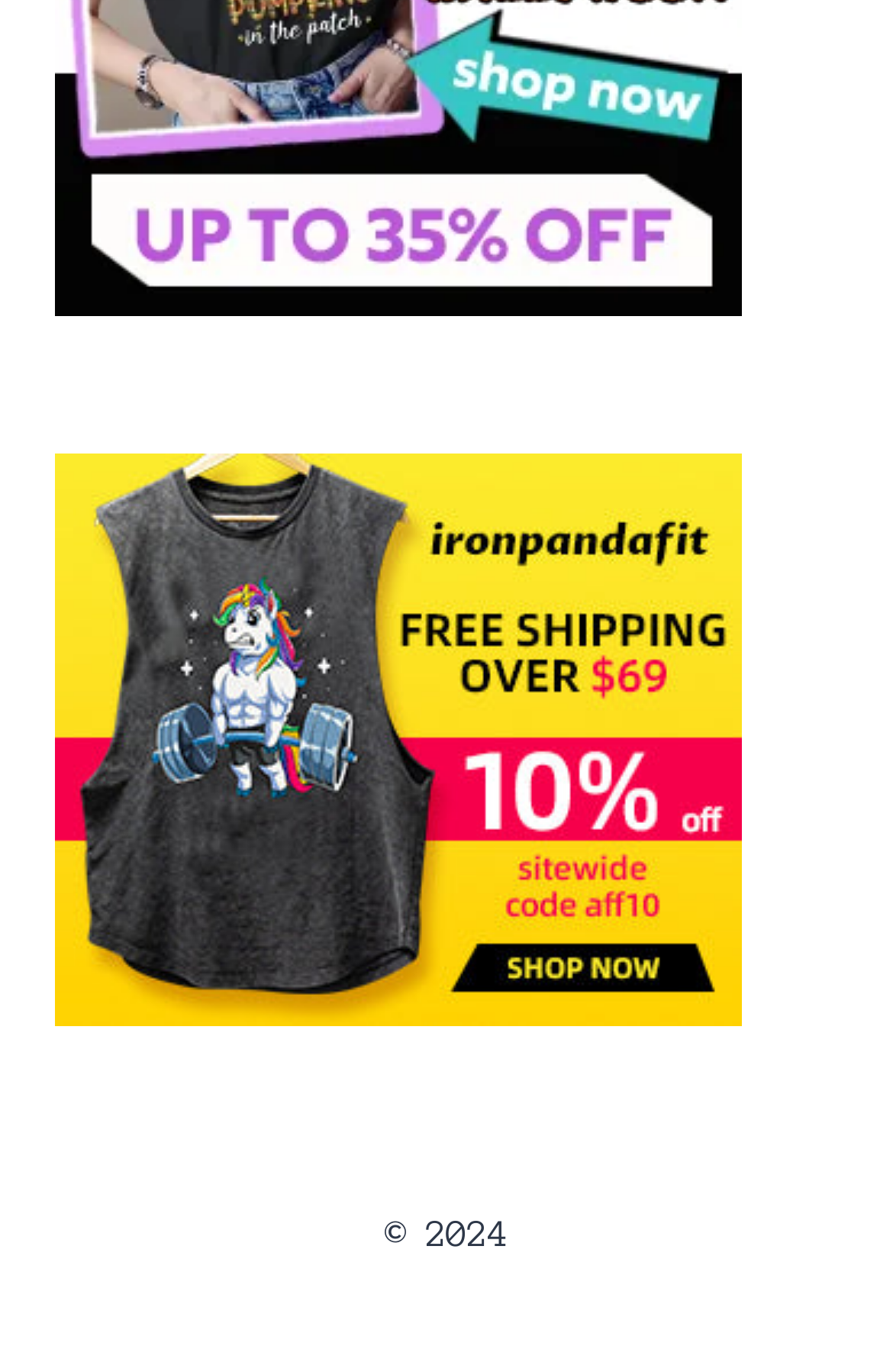Locate the UI element described by title="gym shirt" in the provided webpage screenshot. Return the bounding box coordinates in the format (top-left x, top-left y, bottom-right x, bottom-right y), ensuring all values are between 0 and 1.

[0.062, 0.331, 0.938, 0.748]